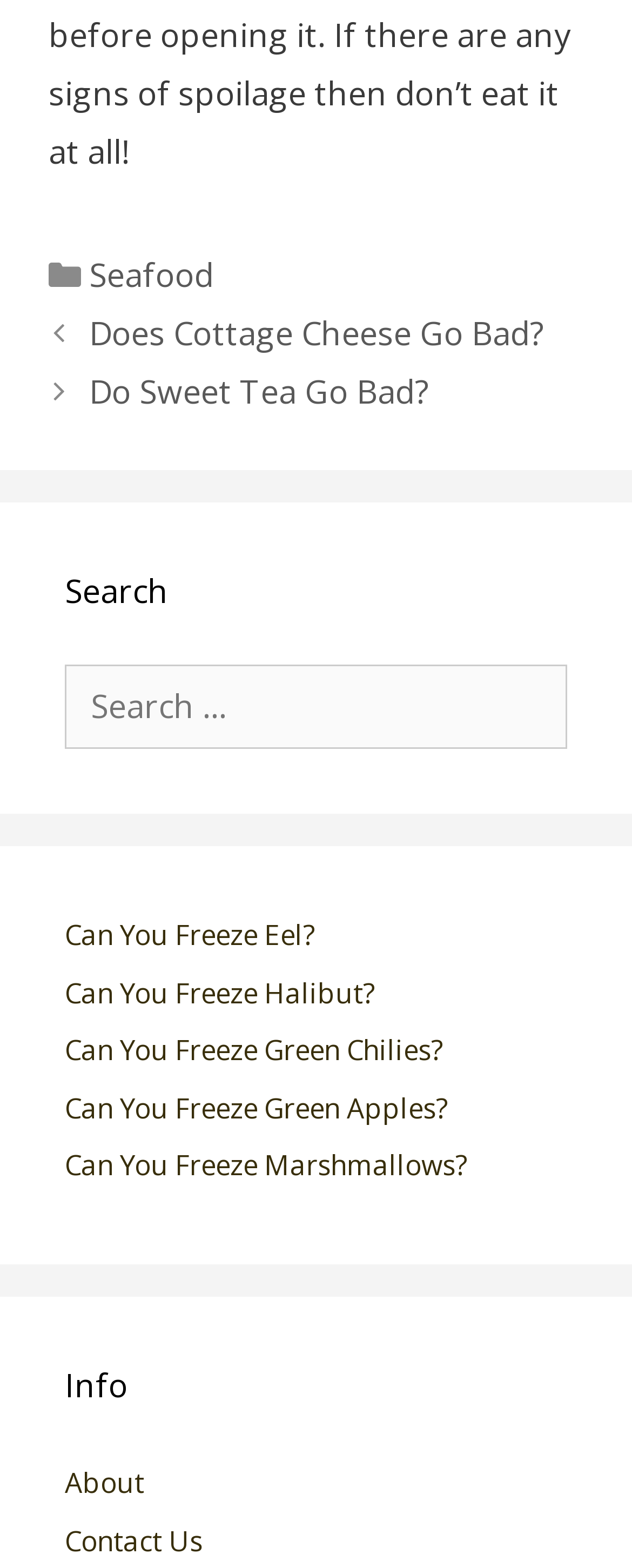How many links are in the footer section?
Please use the image to provide an in-depth answer to the question.

I counted the number of links in the footer section, and there are two links listed, which are 'Categories' and 'Posts'.